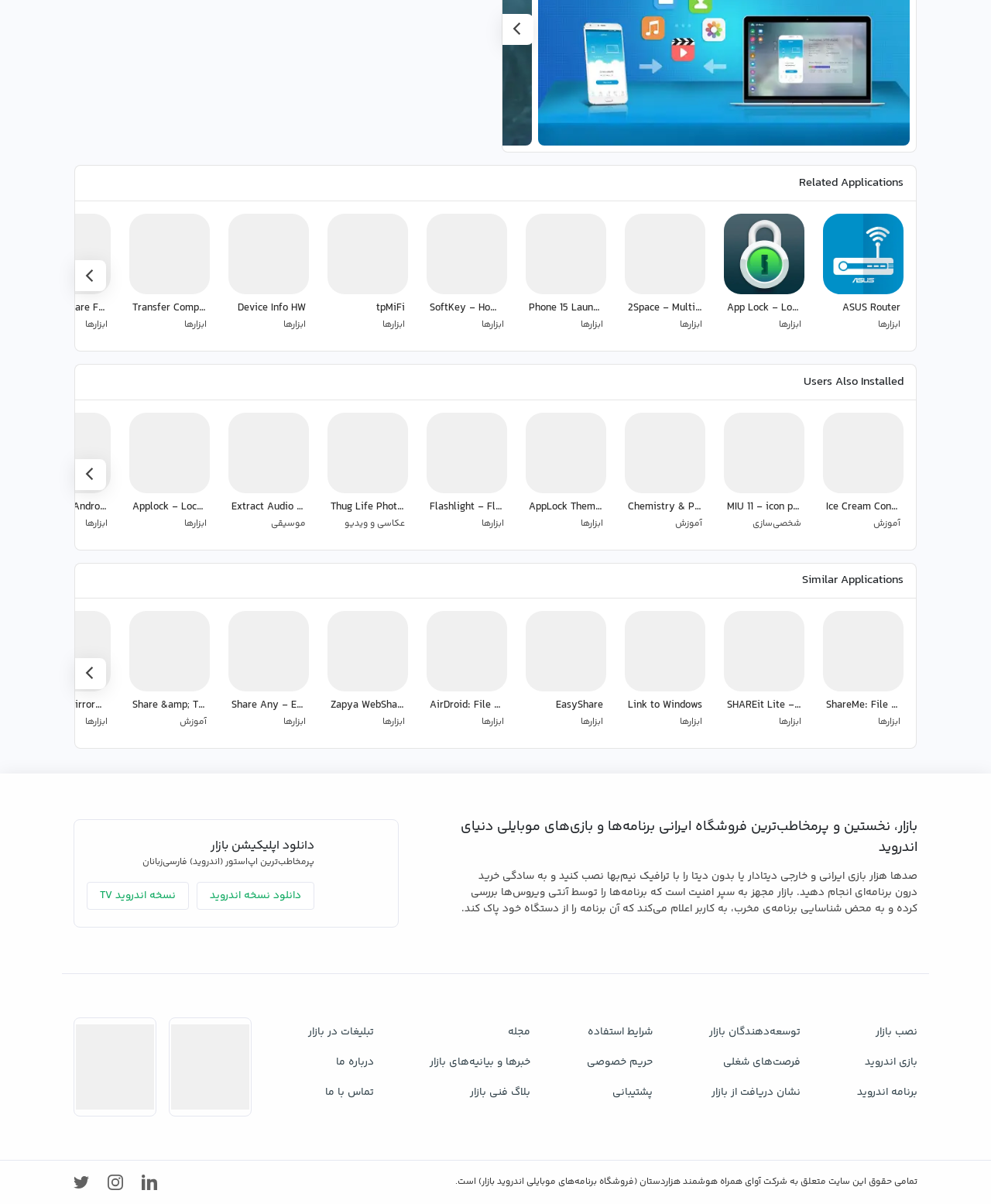Mark the bounding box of the element that matches the following description: "Extract Audio from Video موسیقی".

[0.224, 0.337, 0.318, 0.451]